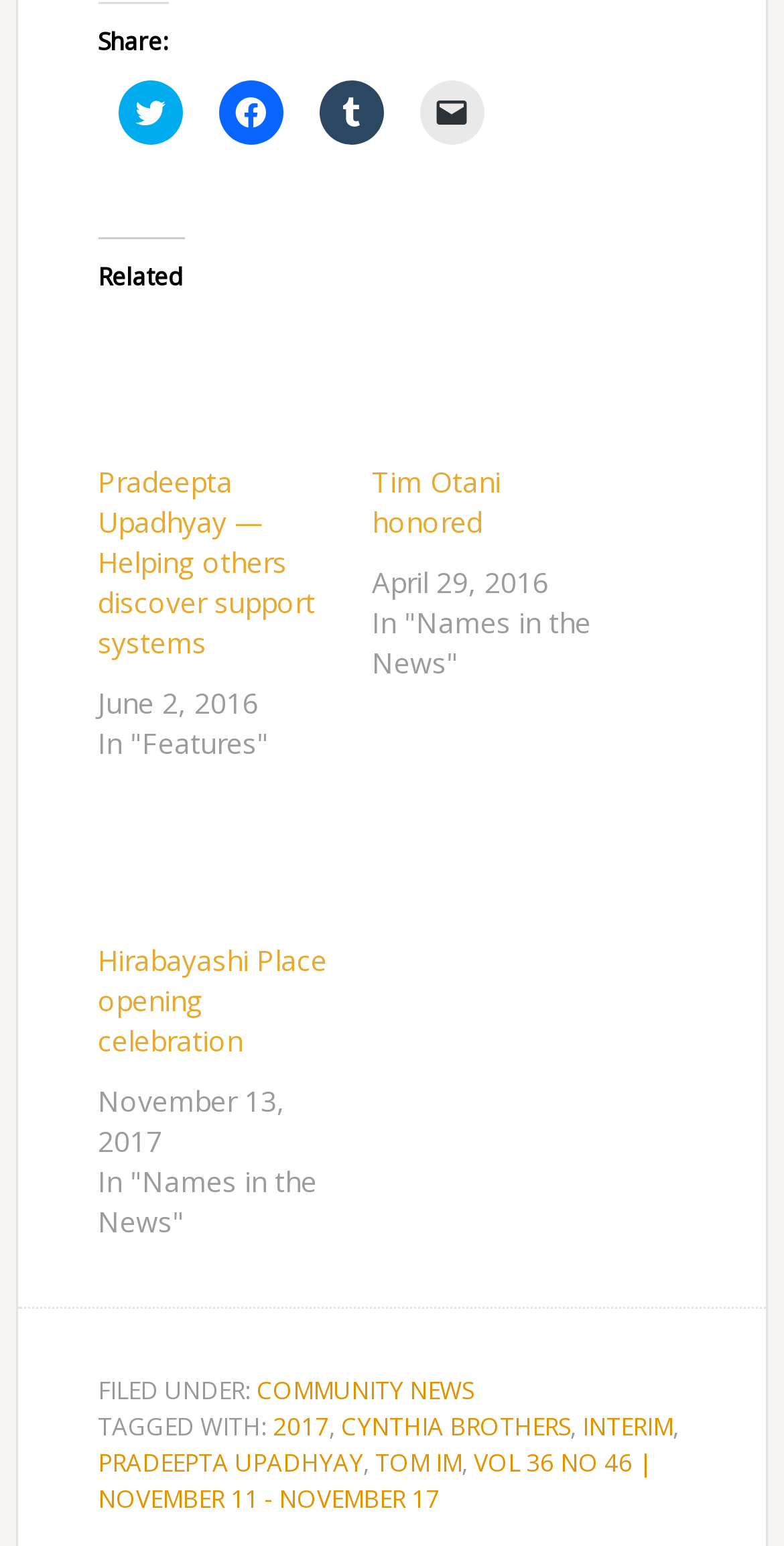Locate the bounding box coordinates of the item that should be clicked to fulfill the instruction: "Read about Hirabayashi Place opening celebration".

[0.125, 0.515, 0.423, 0.601]